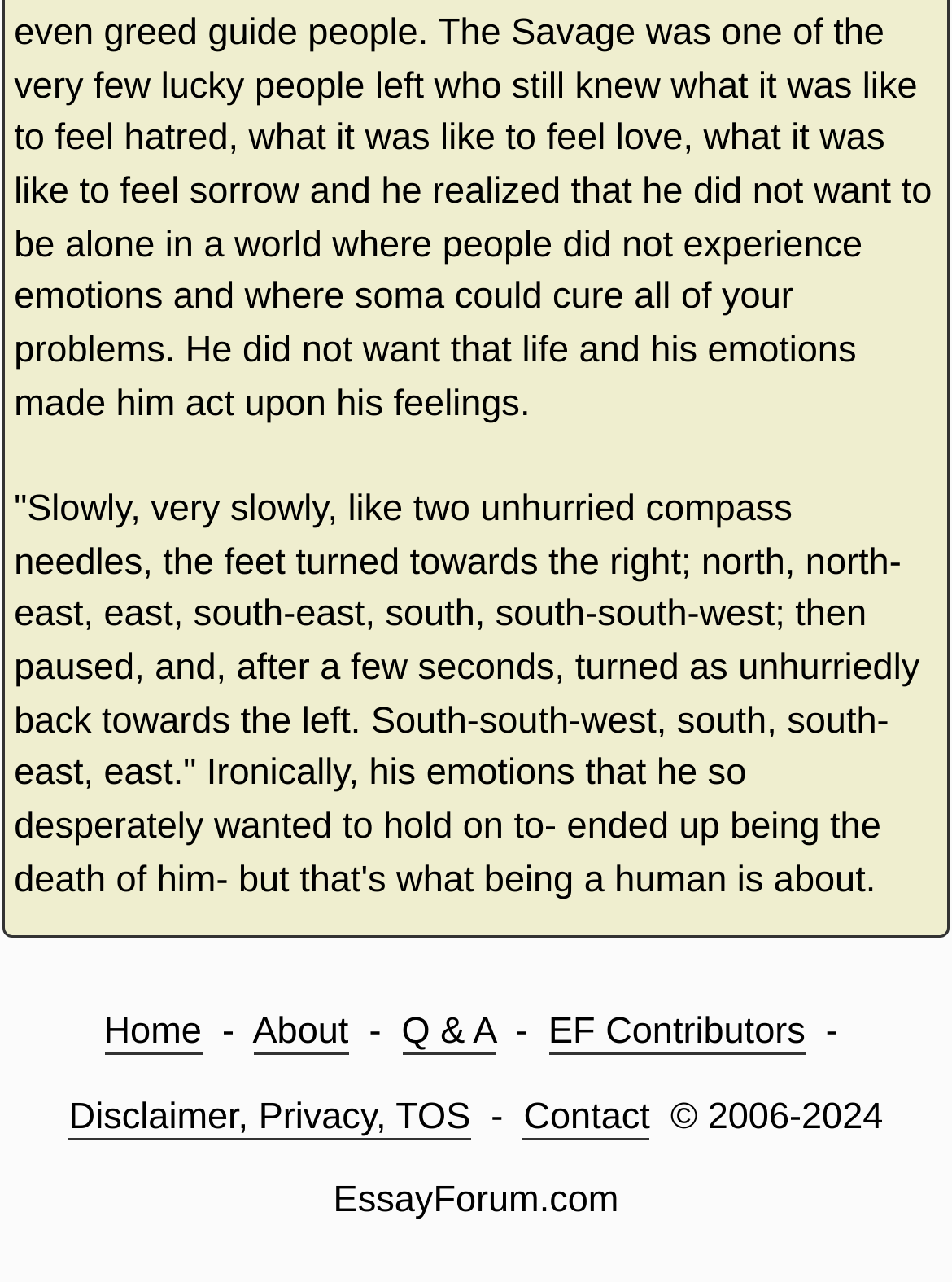Provide a short, one-word or phrase answer to the question below:
What is the direction the feet turned?

Right